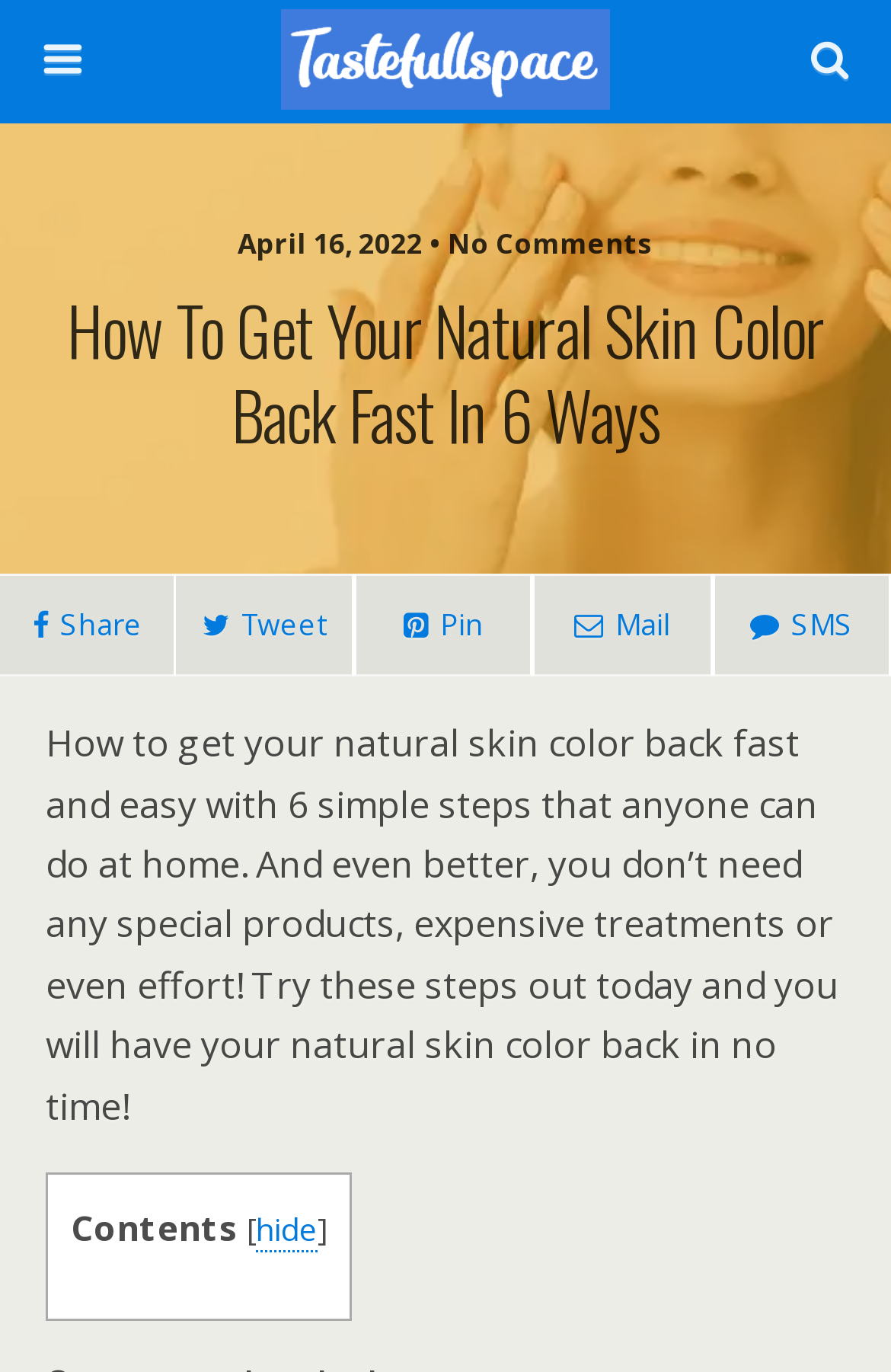Based on the element description name="s" placeholder="Search this website…", identify the bounding box coordinates for the UI element. The coordinates should be in the format (top-left x, top-left y, bottom-right x, bottom-right y) and within the 0 to 1 range.

[0.051, 0.098, 0.754, 0.143]